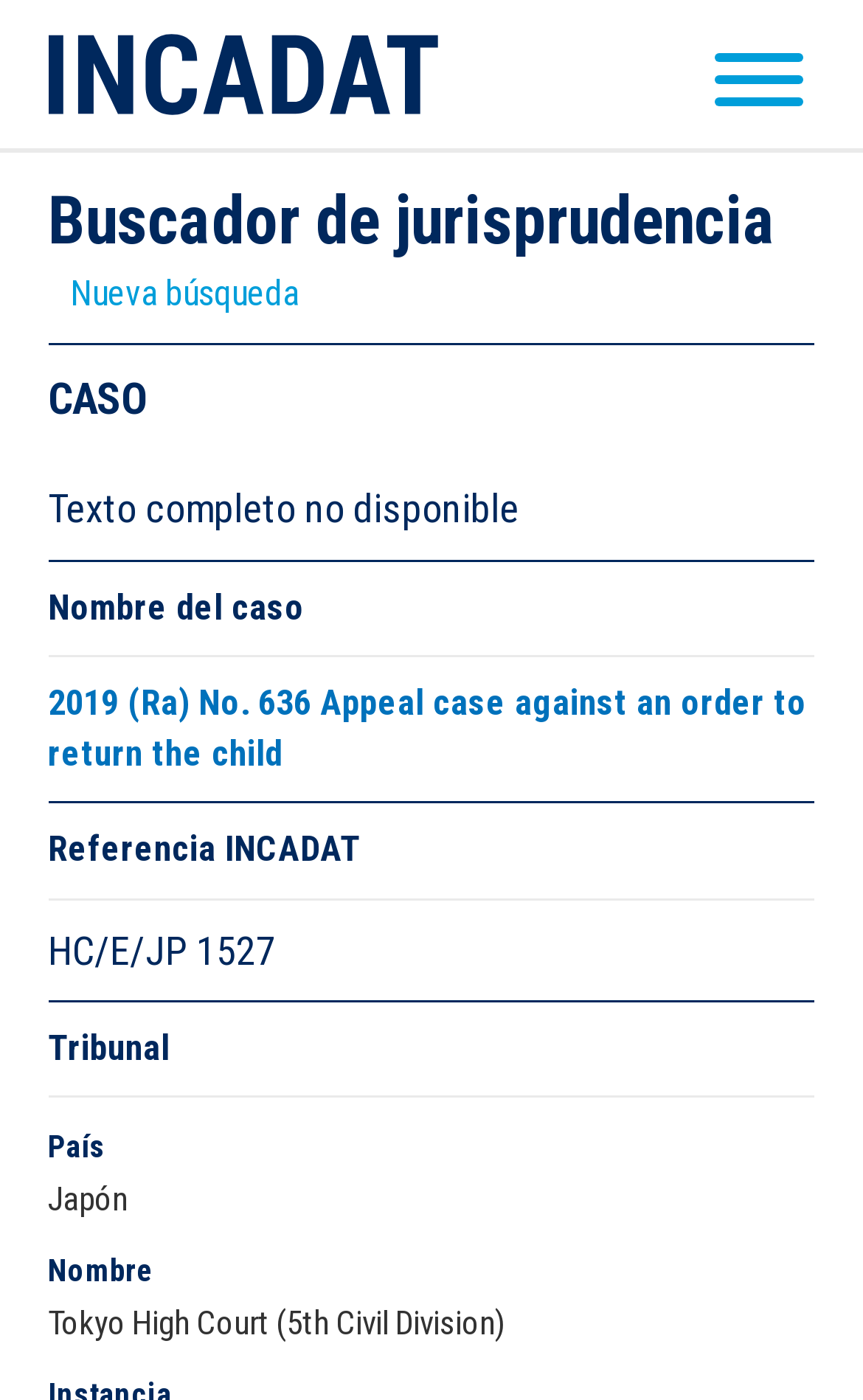In which country is the tribunal located?
Answer the question with a detailed explanation, including all necessary information.

I found the answer by looking at the heading 'Tribunal' and the corresponding static text elements, where I found the text 'País' which translates to 'Country' in English, and the text 'Japón' which is the answer.